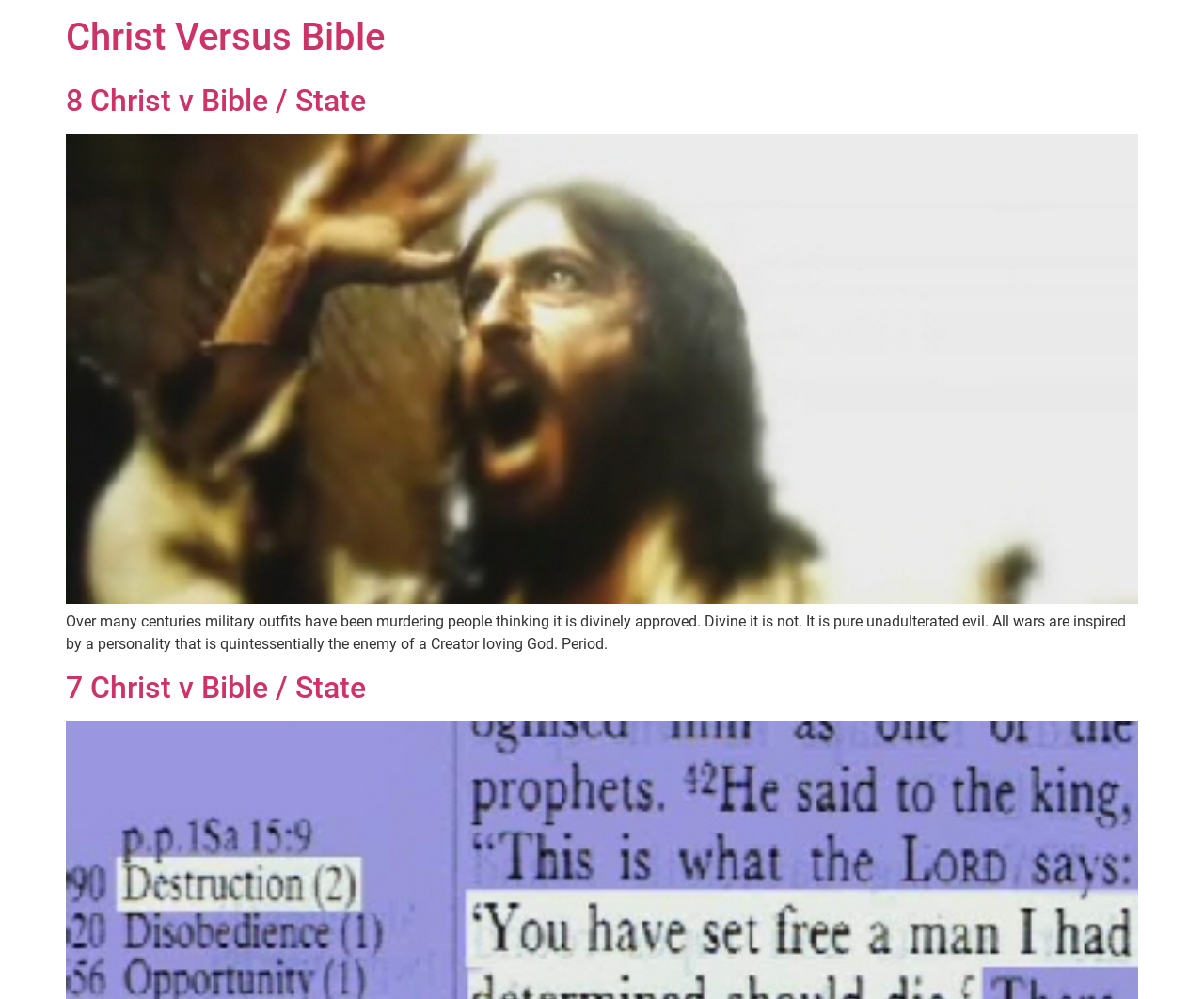How many headings are in the article?
Please answer using one word or phrase, based on the screenshot.

3